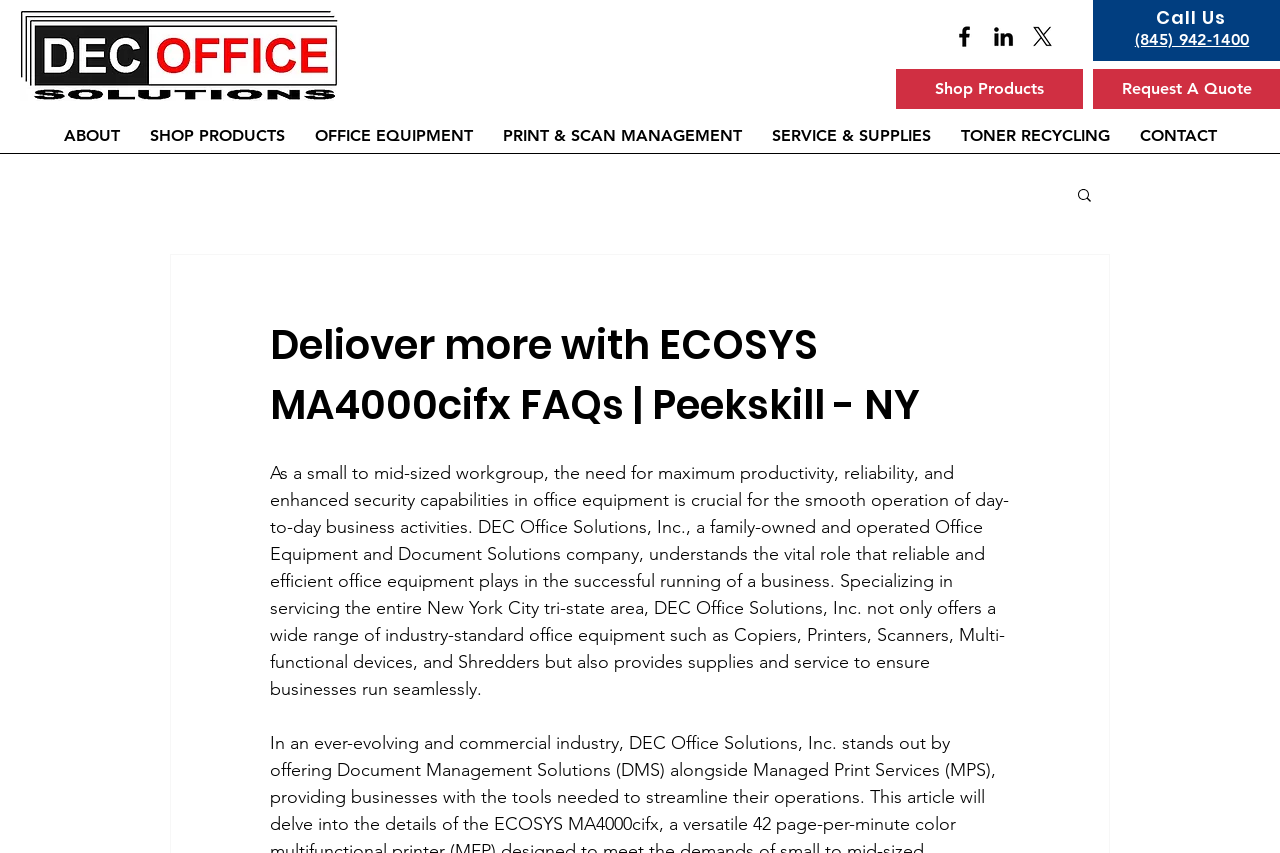What types of office equipment does DEC Office Solutions offer?
Look at the image and respond with a single word or a short phrase.

Copiers, Printers, Scanners, Multi-functional devices, and Shredders